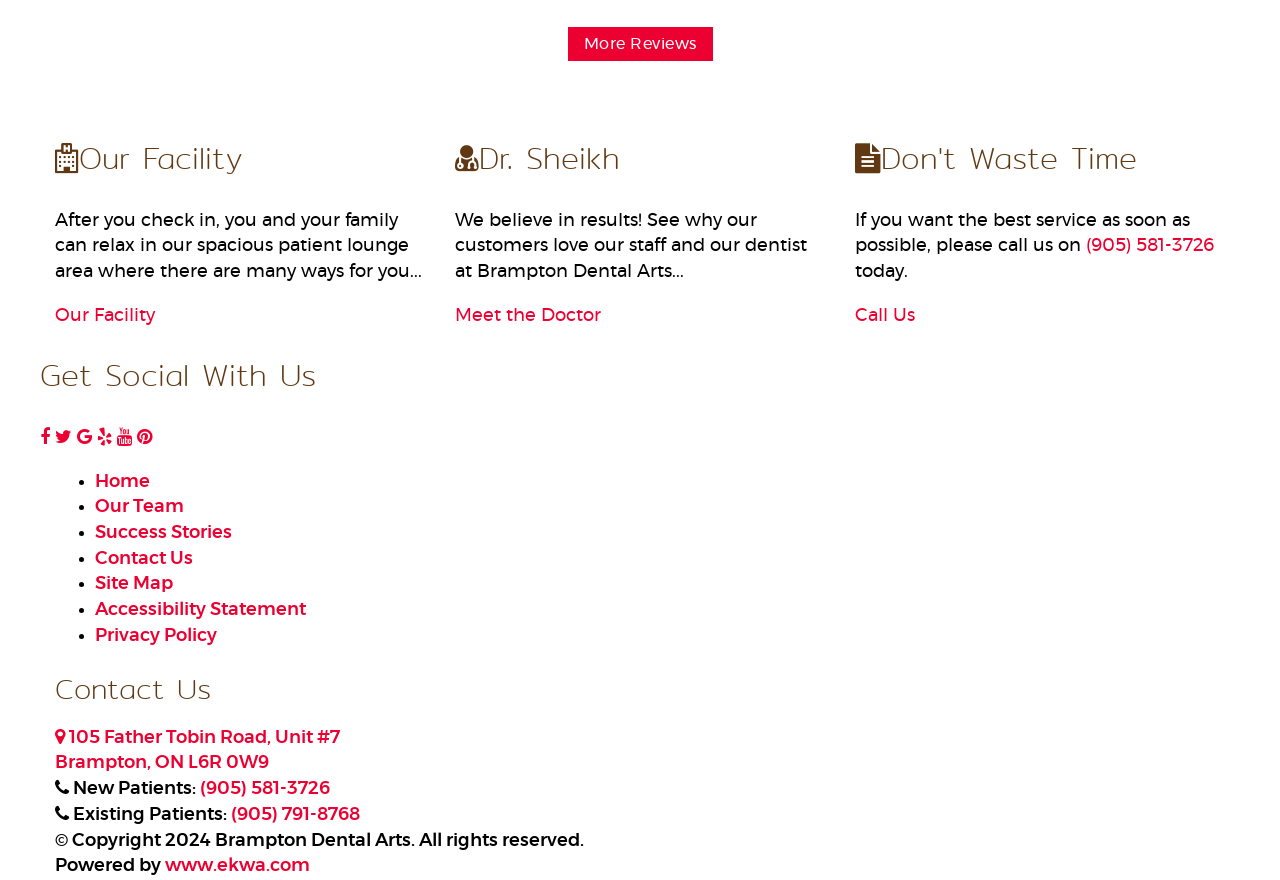Given the webpage screenshot and the description, determine the bounding box coordinates (top-left x, top-left y, bottom-right x, bottom-right y) that define the location of the UI element matching this description: Meet the Doctor

[0.355, 0.349, 0.47, 0.369]